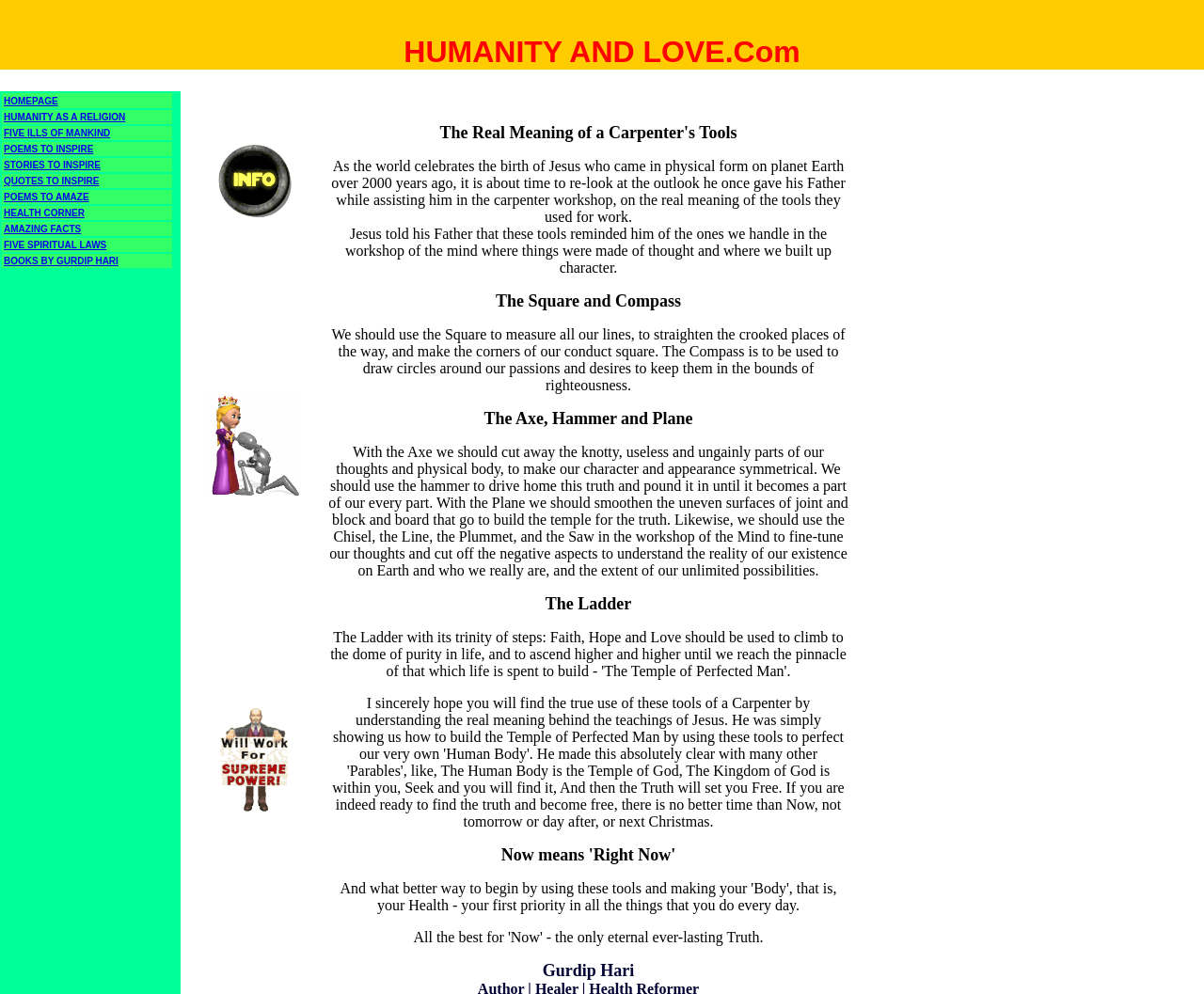How many images are on the webpage?
Based on the screenshot, provide a one-word or short-phrase response.

3